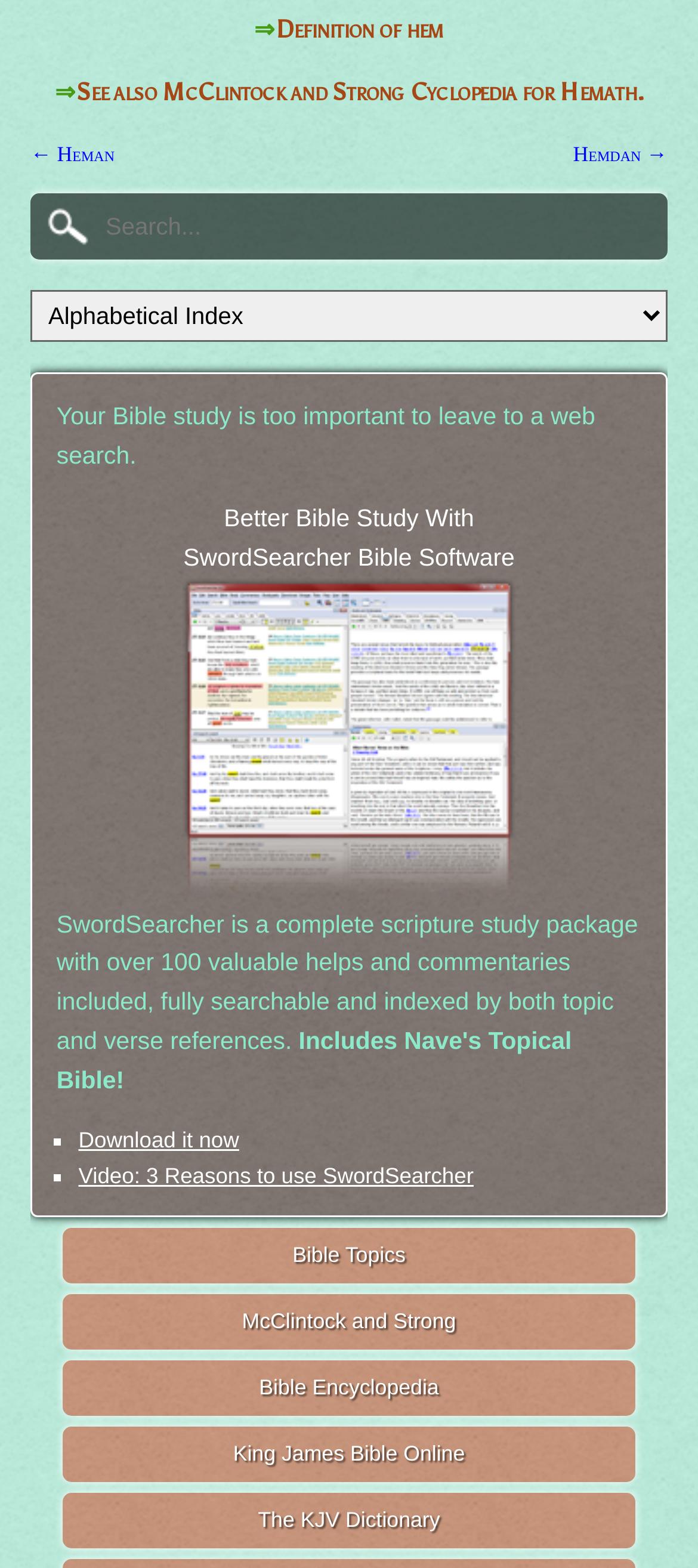What is the topic of the webpage?
Your answer should be a single word or phrase derived from the screenshot.

Bible study